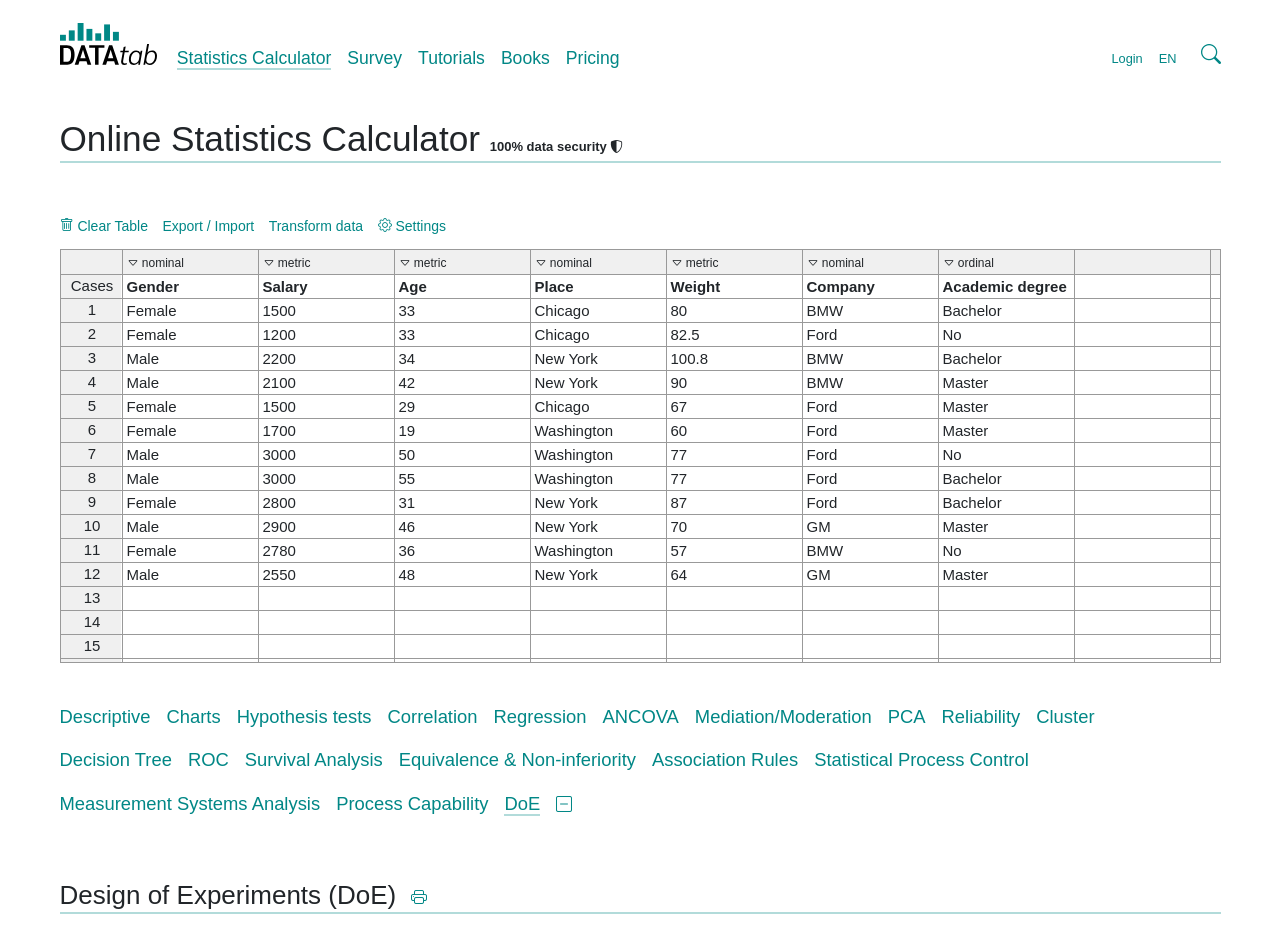Could you highlight the region that needs to be clicked to execute the instruction: "Click the 'Settings' button"?

[0.295, 0.226, 0.356, 0.257]